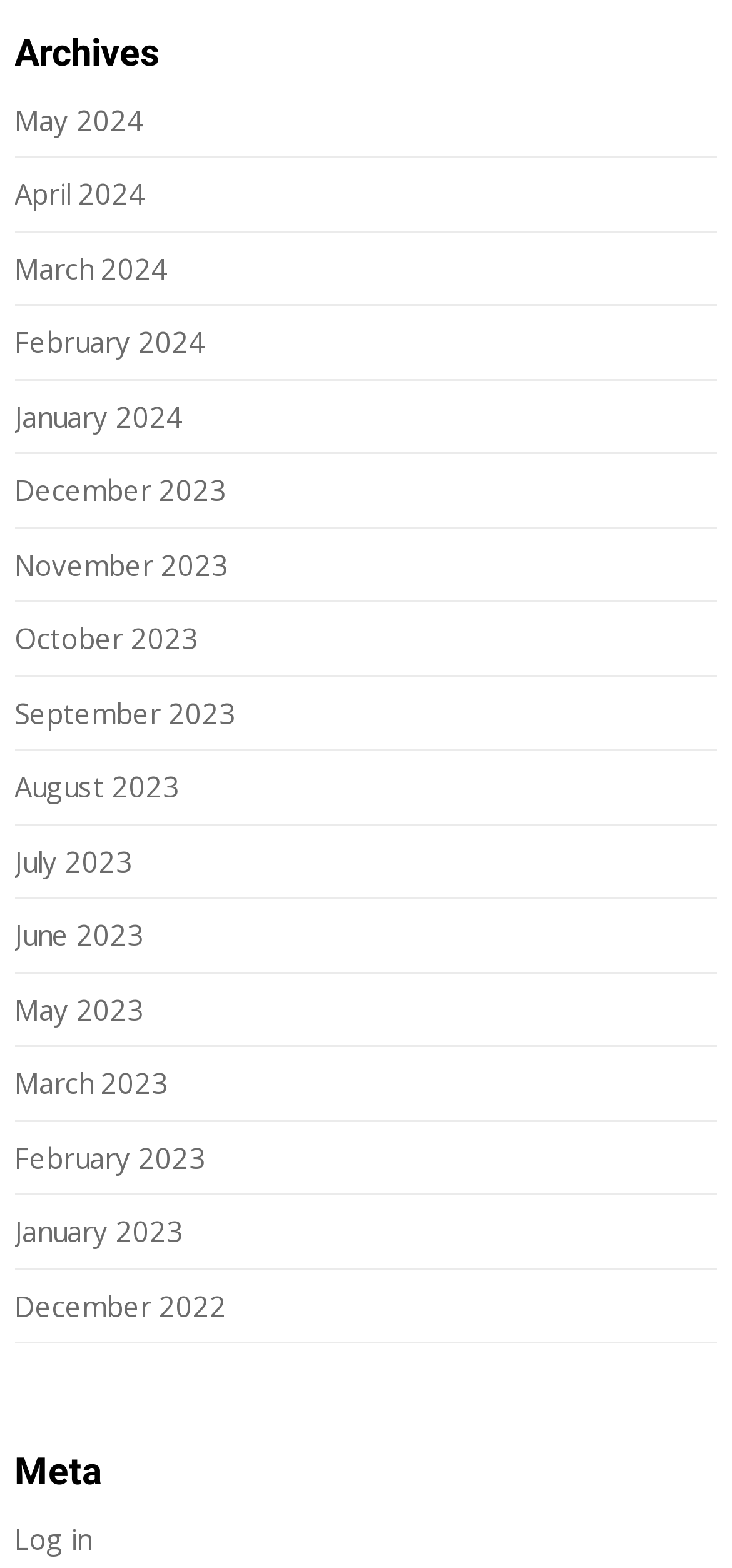Specify the bounding box coordinates of the region I need to click to perform the following instruction: "View archives for May 2024". The coordinates must be four float numbers in the range of 0 to 1, i.e., [left, top, right, bottom].

[0.02, 0.064, 0.197, 0.088]